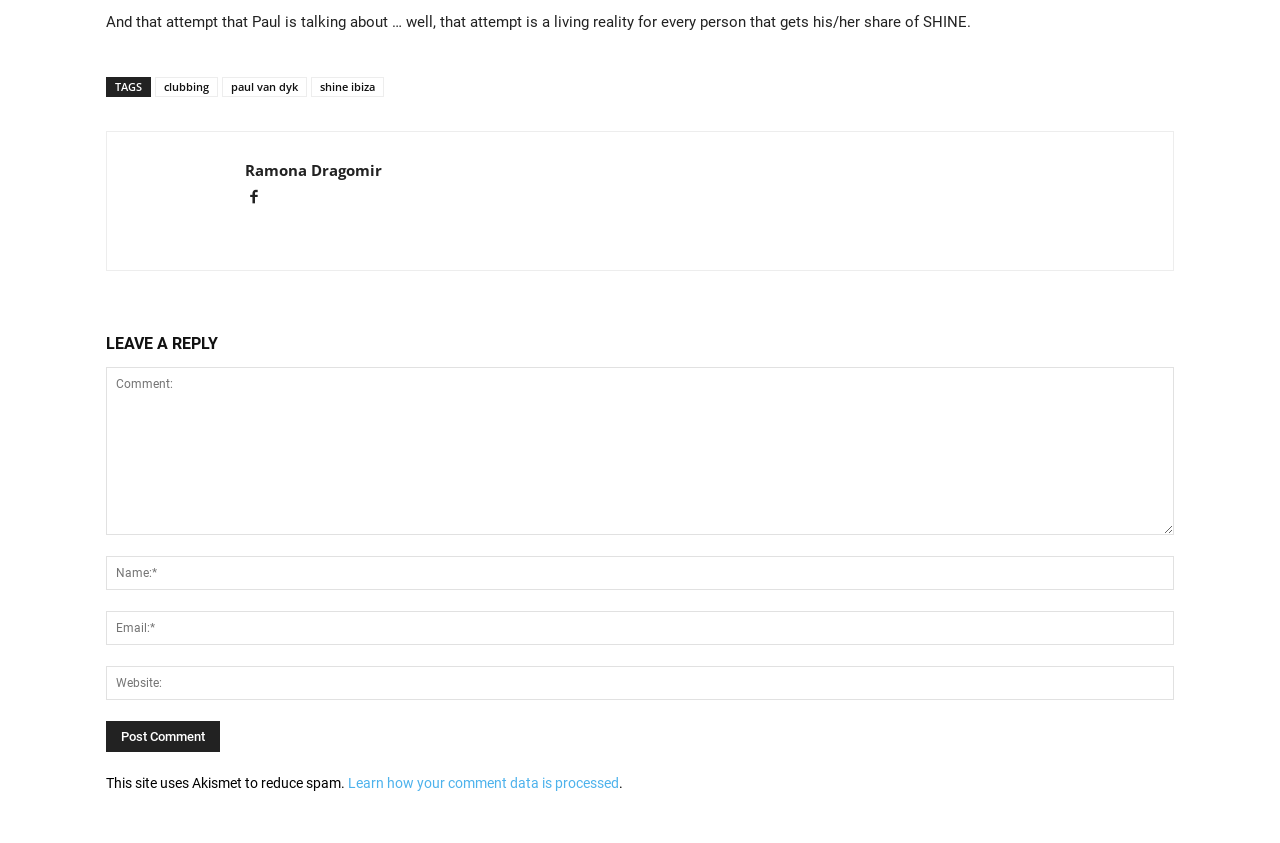Please specify the bounding box coordinates of the clickable section necessary to execute the following command: "Click on the 'Learn how your comment data is processed' link".

[0.272, 0.92, 0.484, 0.939]